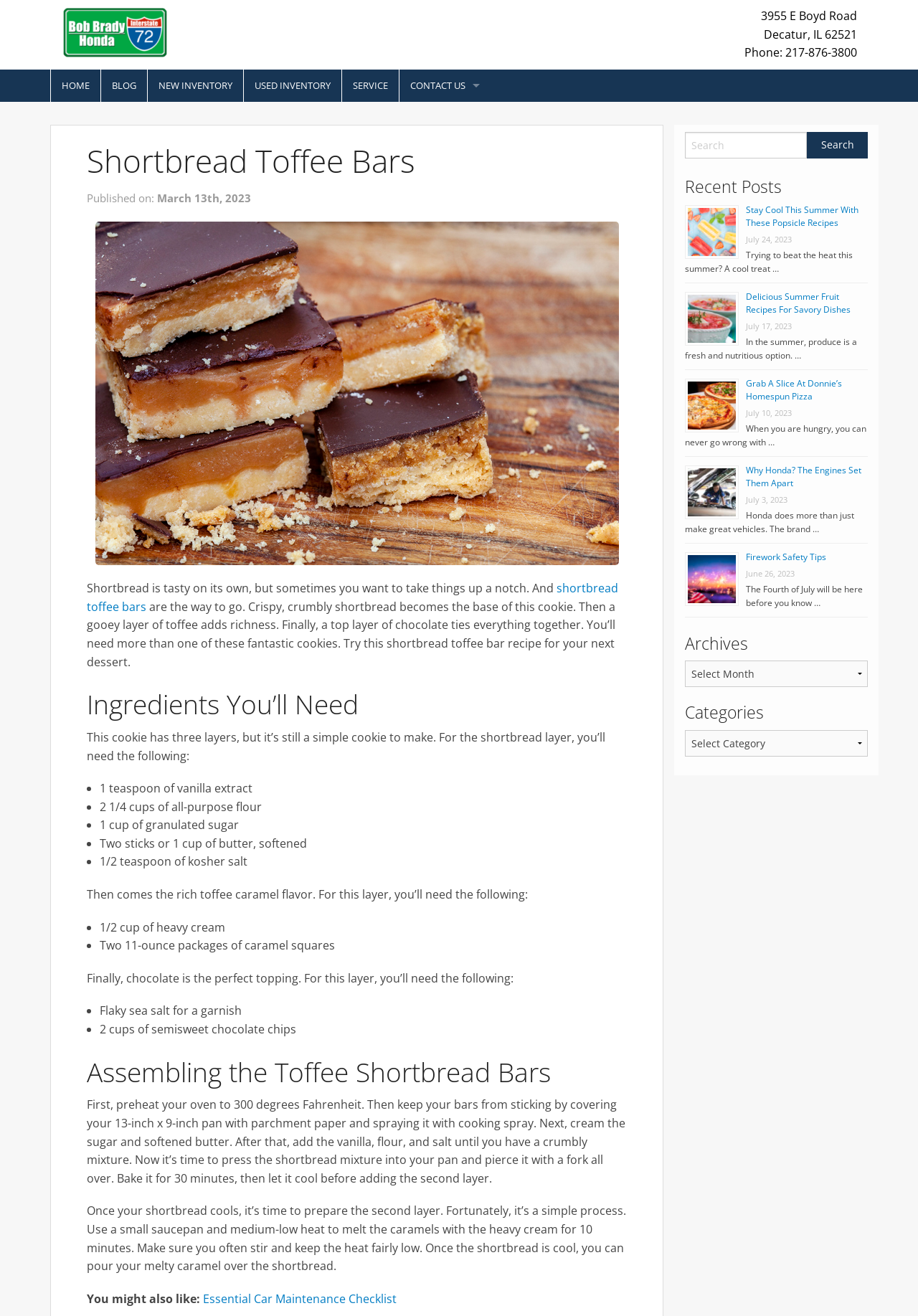Can you give a detailed response to the following question using the information from the image? What are the three layers of the Shortbread Toffee Bars?

The webpage describes the recipe as having three layers, with the shortbread layer being the base, followed by a layer of toffee, and finally a layer of chocolate on top.